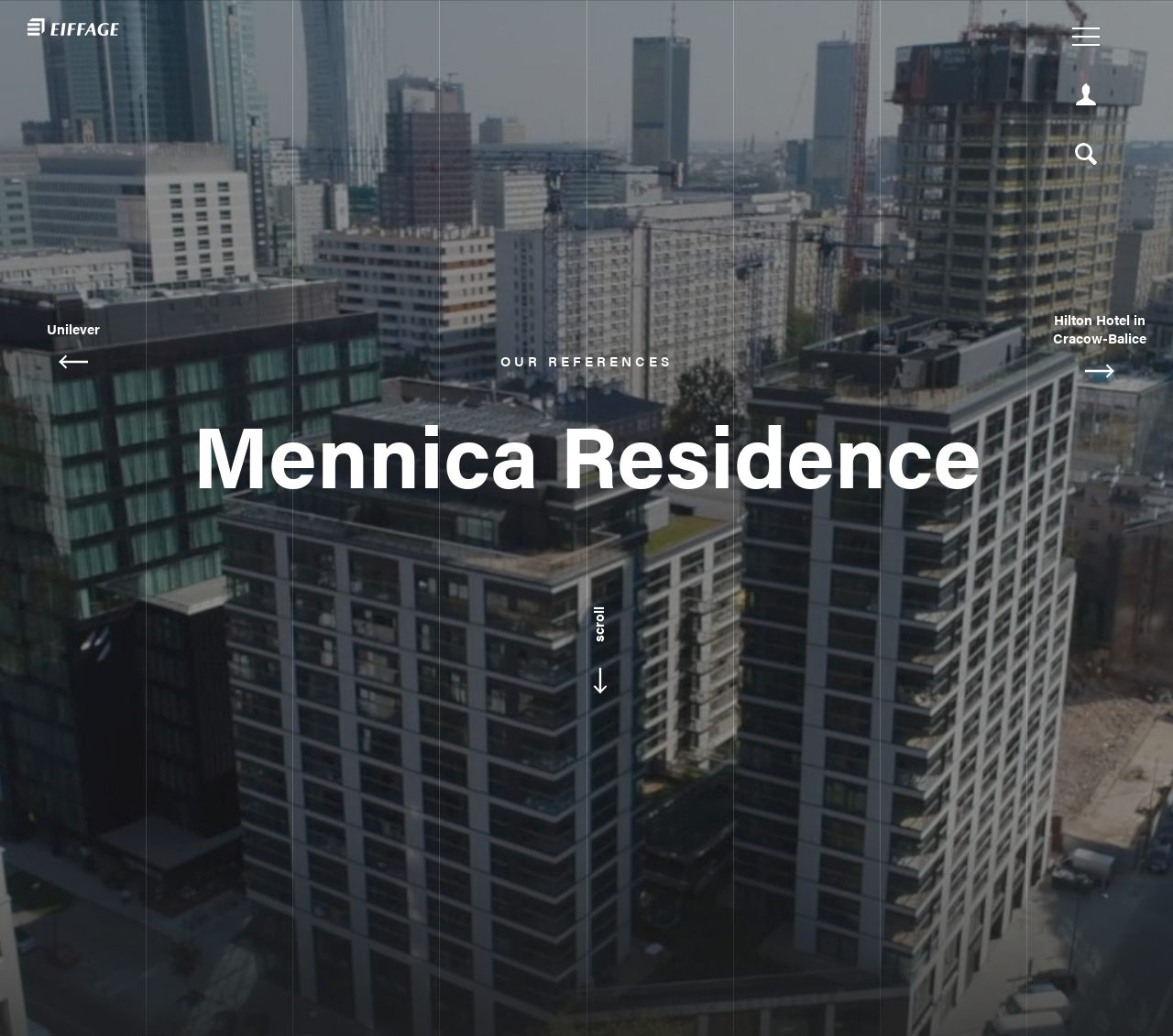What is the text on the top-left corner? From the image, respond with a single word or brief phrase.

Logo